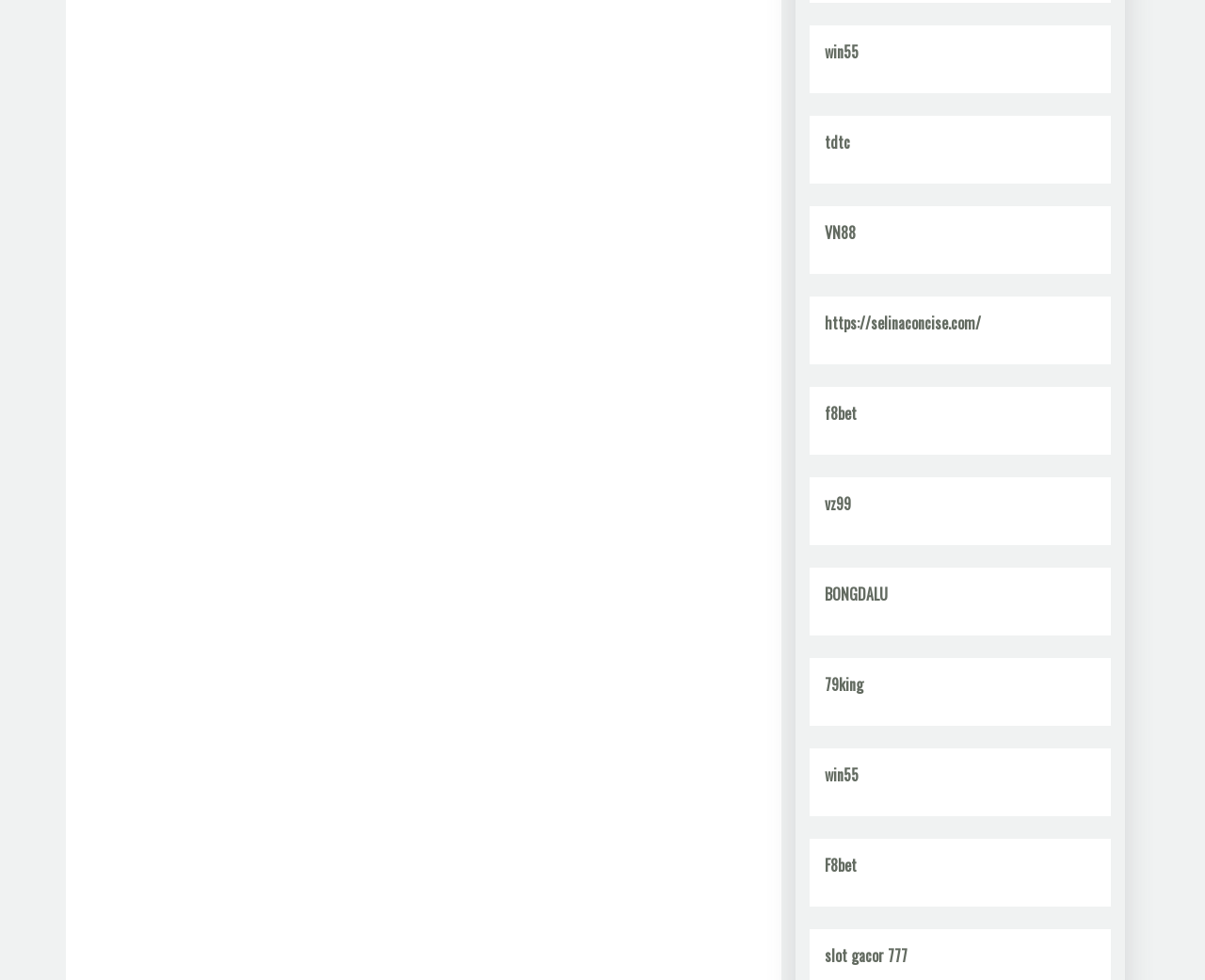How many instances of the 'win55' link are there?
Using the visual information, respond with a single word or phrase.

2